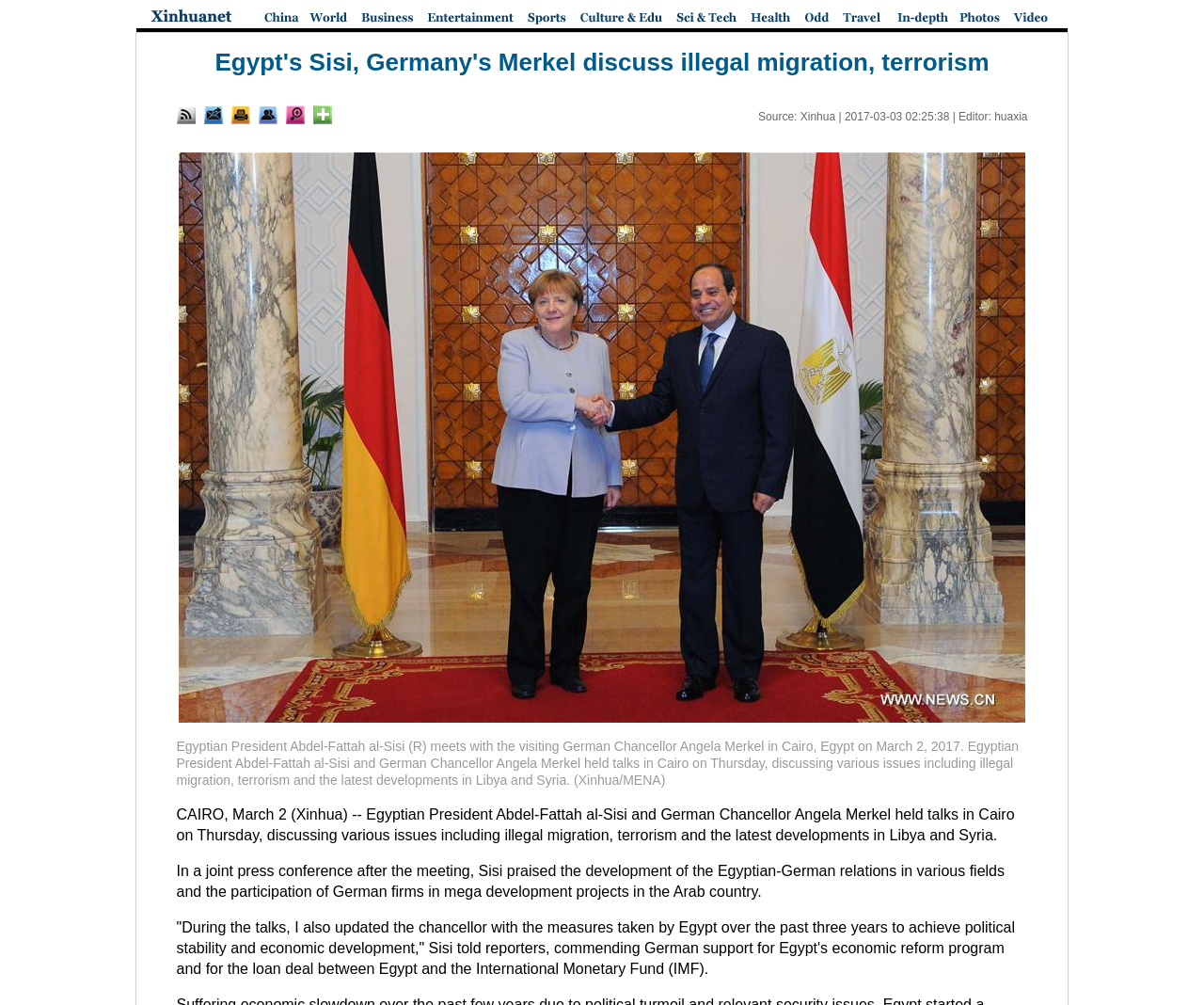Who met with German Chancellor Angela Merkel?
Look at the image and answer the question with a single word or phrase.

Egyptian President Abdel-Fattah al-Sisi